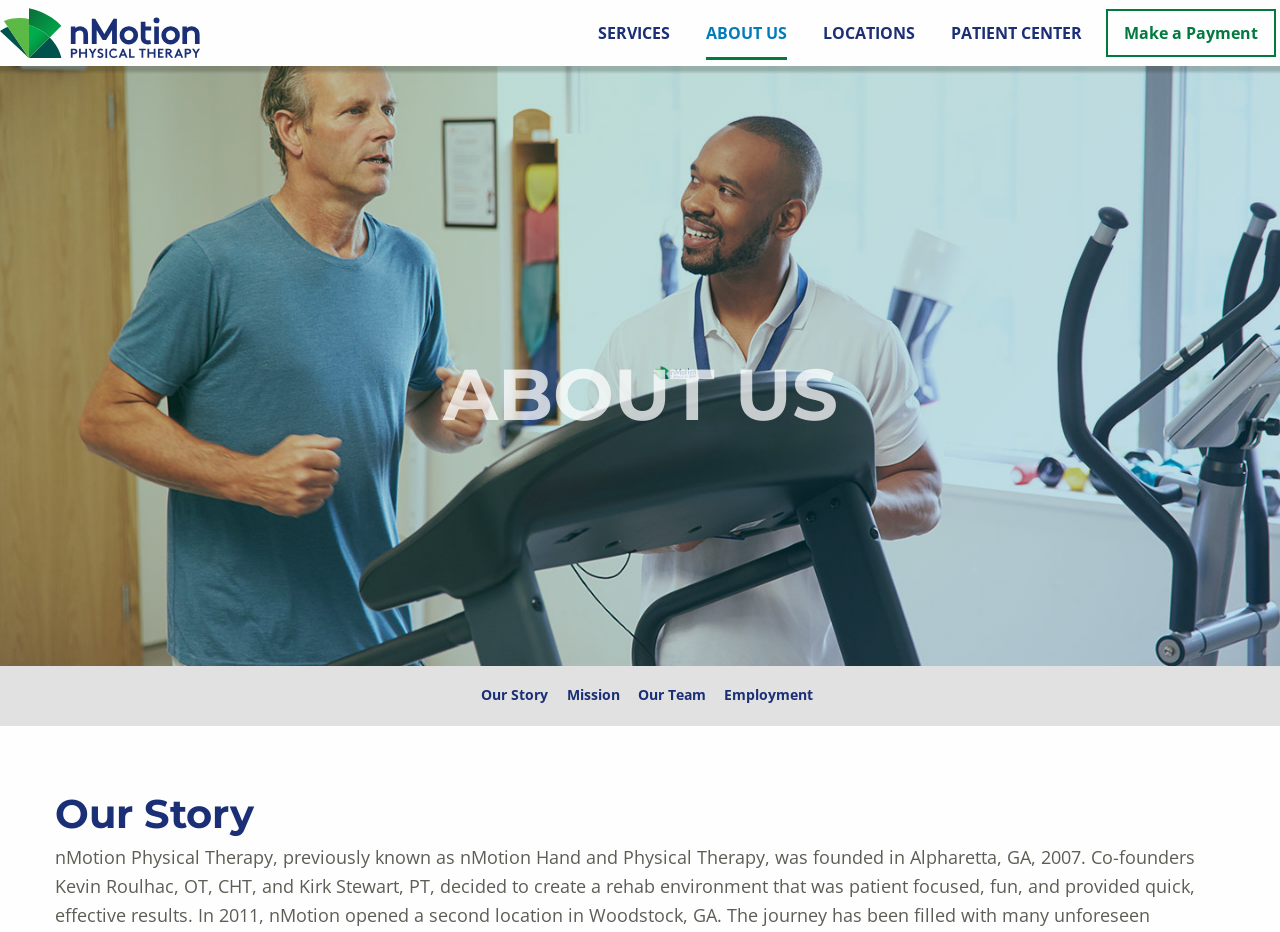Identify the bounding box coordinates of the area that should be clicked in order to complete the given instruction: "Click on the 'Answer Key' link". The bounding box coordinates should be four float numbers between 0 and 1, i.e., [left, top, right, bottom].

None